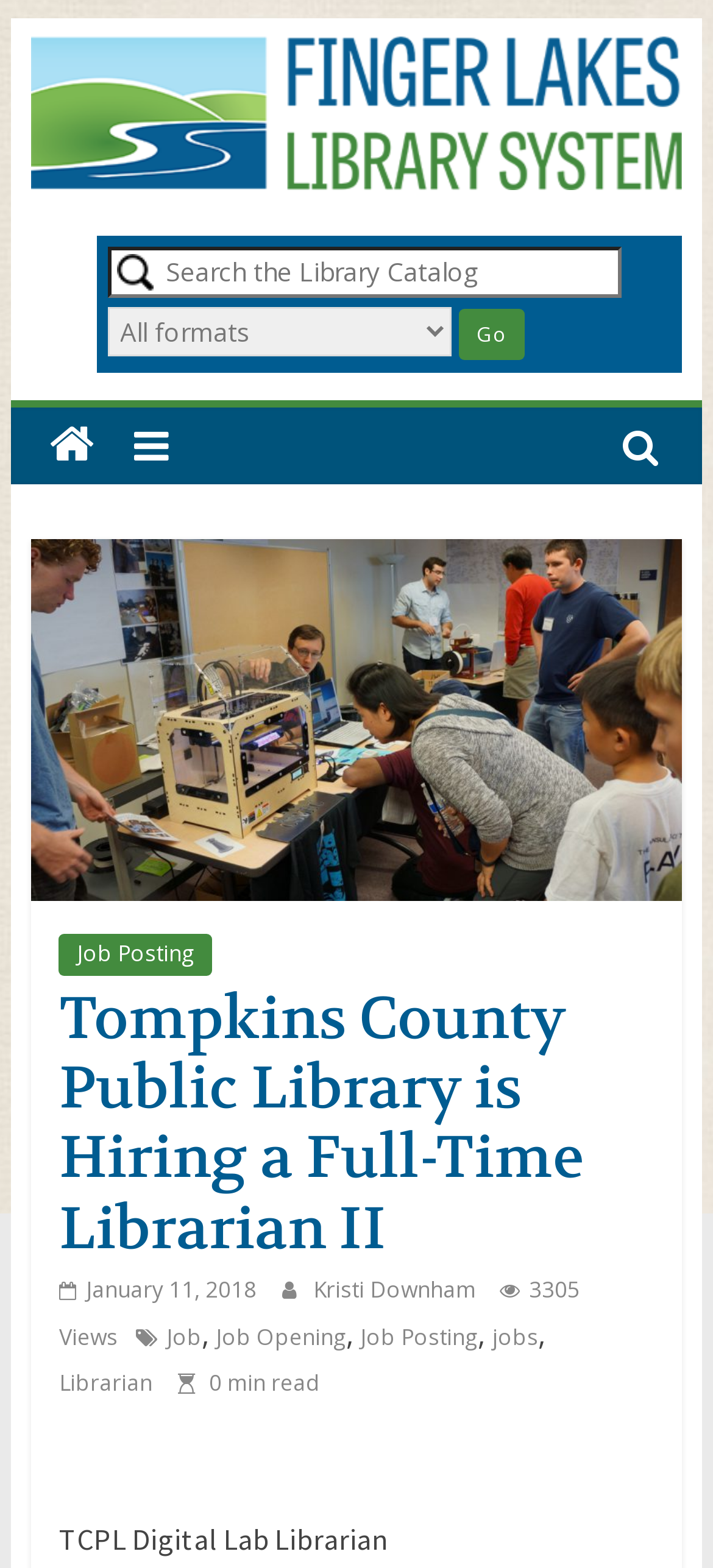Find the bounding box coordinates of the clickable region needed to perform the following instruction: "Login to Account". The coordinates should be provided as four float numbers between 0 and 1, i.e., [left, top, right, bottom].

[0.151, 0.264, 0.397, 0.297]